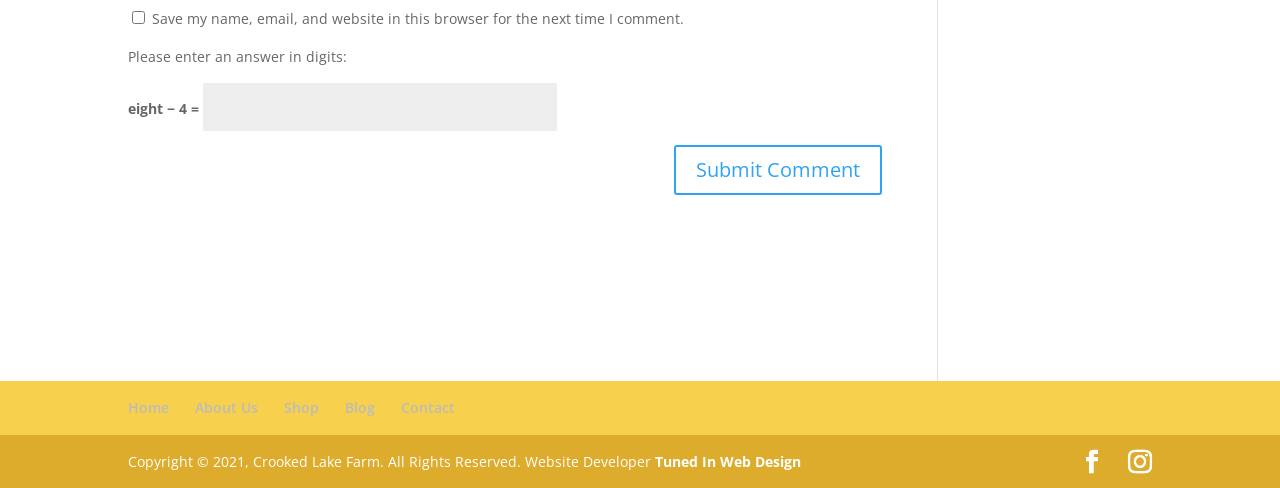Analyze the image and provide a detailed answer to the question: What is the copyright year?

The copyright information at the bottom of the page states 'Copyright © 2021, Crooked Lake Farm. All Rights Reserved.', which indicates that the copyright year is 2021.